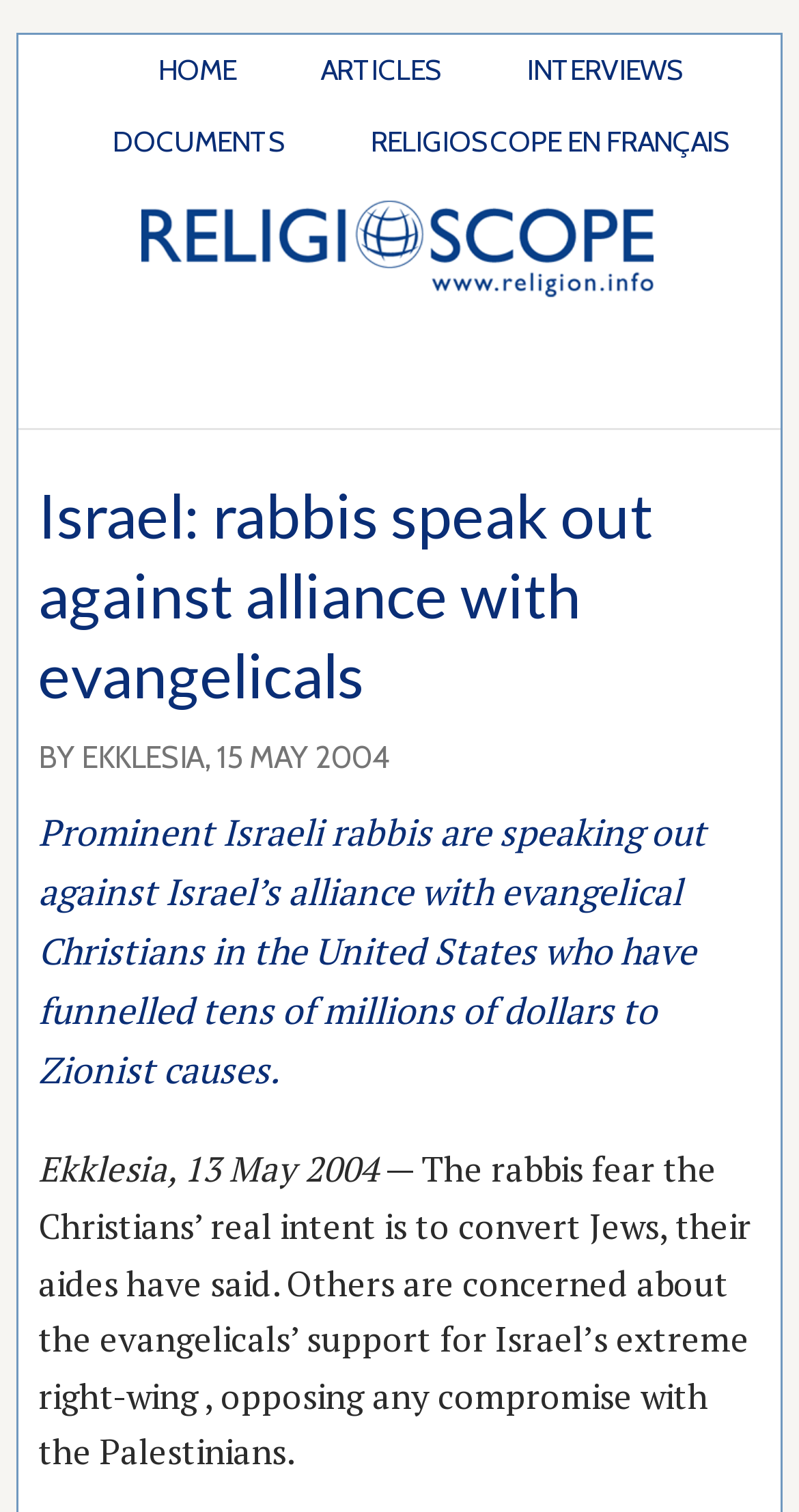What is the concern of the rabbis regarding the evangelicals’ support?
Please use the image to provide a one-word or short phrase answer.

Opposing any compromise with the Palestinians